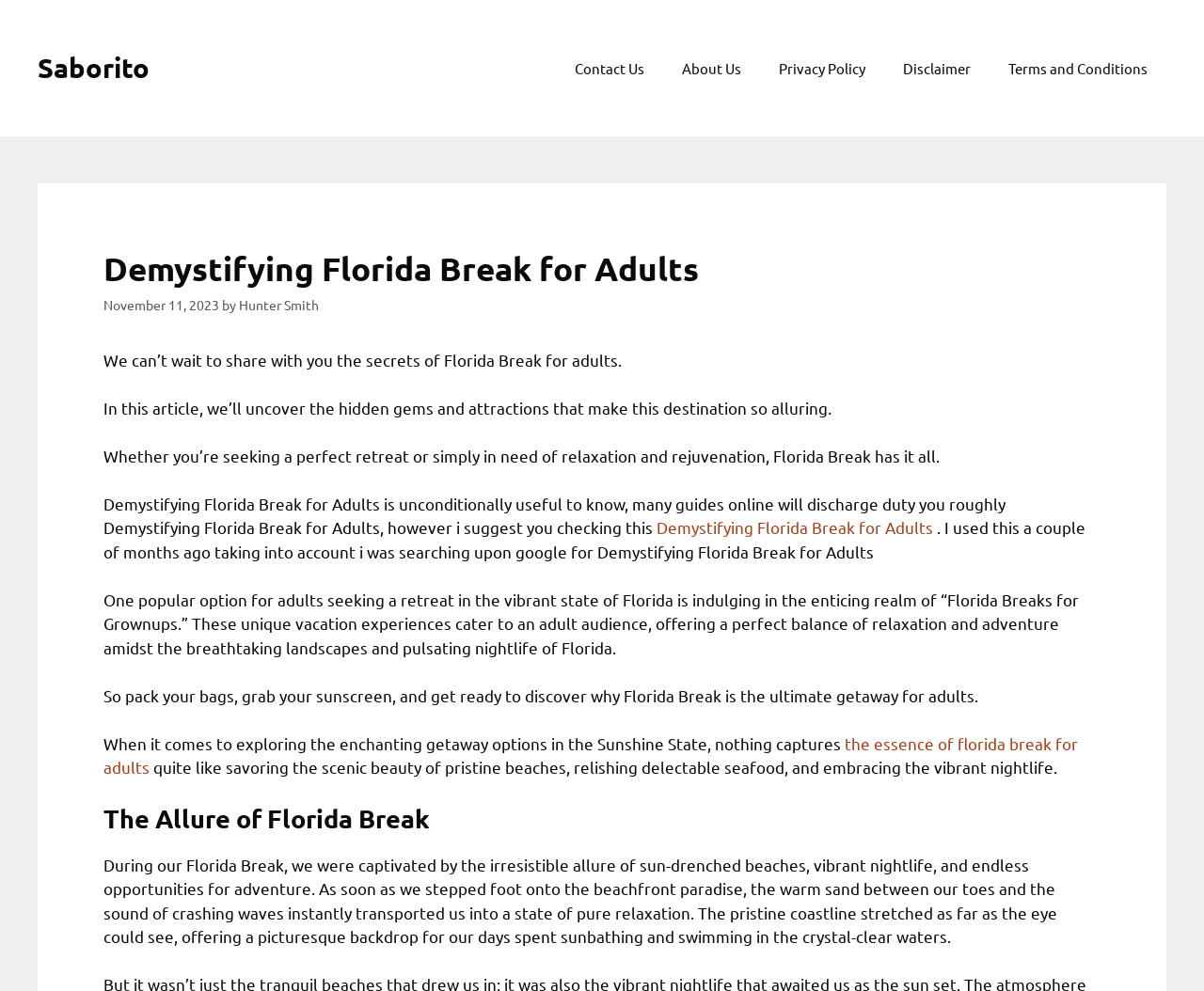Determine the bounding box coordinates of the section to be clicked to follow the instruction: "Read the article by Hunter Smith". The coordinates should be given as four float numbers between 0 and 1, formatted as [left, top, right, bottom].

[0.198, 0.299, 0.265, 0.316]